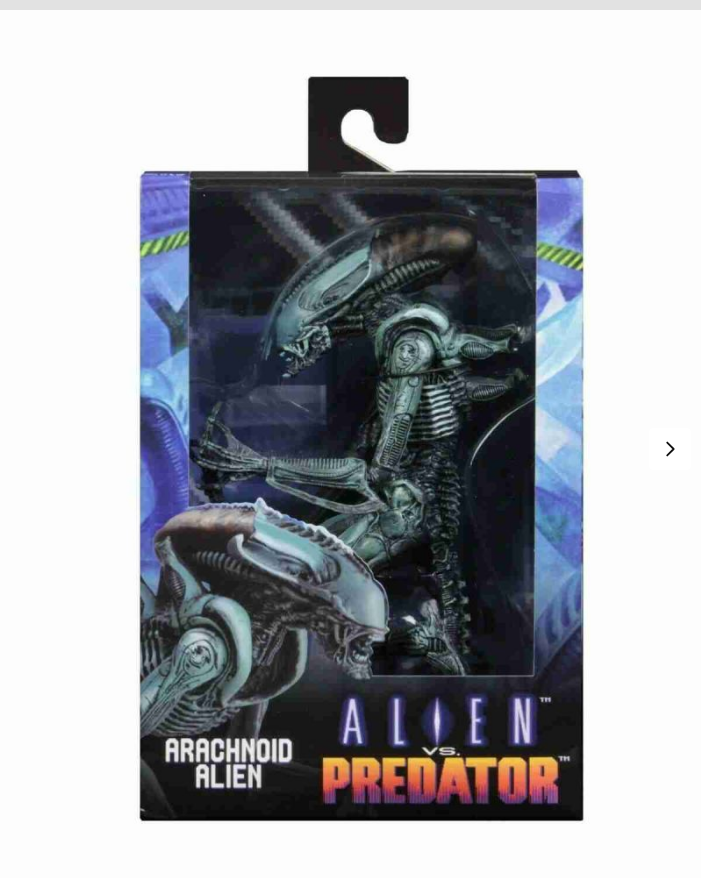Give a detailed account of the contents of the image.

The image features a collectible action figure of the "Arachnoid Alien" from the popular franchise "Aliens vs. Predator." The figure is presented in striking packaging that showcases its intricate design, with a prominent depiction of the alien's biomechanical features highlighted against a vibrant background. The product name, "ALIEN vs. PREDATOR," is boldly displayed at the bottom, enhancing its visual appeal. This item, perfect for collectors and fans of the series, emphasizes the unique and menacing characteristics of the Arachnoid Alien, making it an exciting addition to any collection.